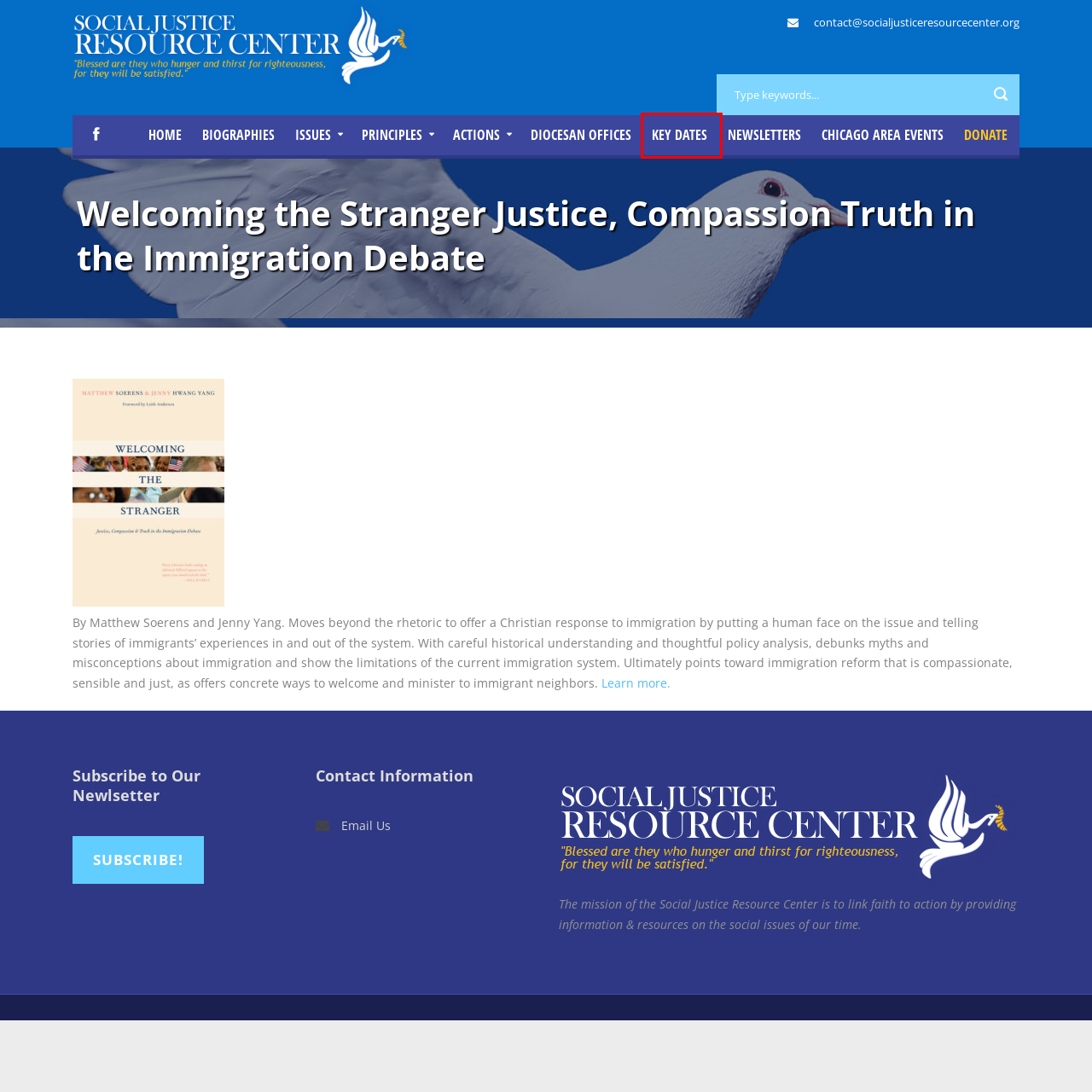With the provided webpage screenshot containing a red bounding box around a UI element, determine which description best matches the new webpage that appears after clicking the selected element. The choices are:
A. Social Justice Resource Center : Sign Up to Stay in Touch
B. Social Justice Resource Center  Upcoming Events
C. Social Justice Resource Center   » Newsletters
D. Social Justice Resource Center   » Biographies
E. Social Justice Resource Center   » Actions
F. Social Justice Resource Center   » Issues
G. Welcoming the Stranger - InterVarsity Press
H. Social Justice Resource Center   » Key Dates

H